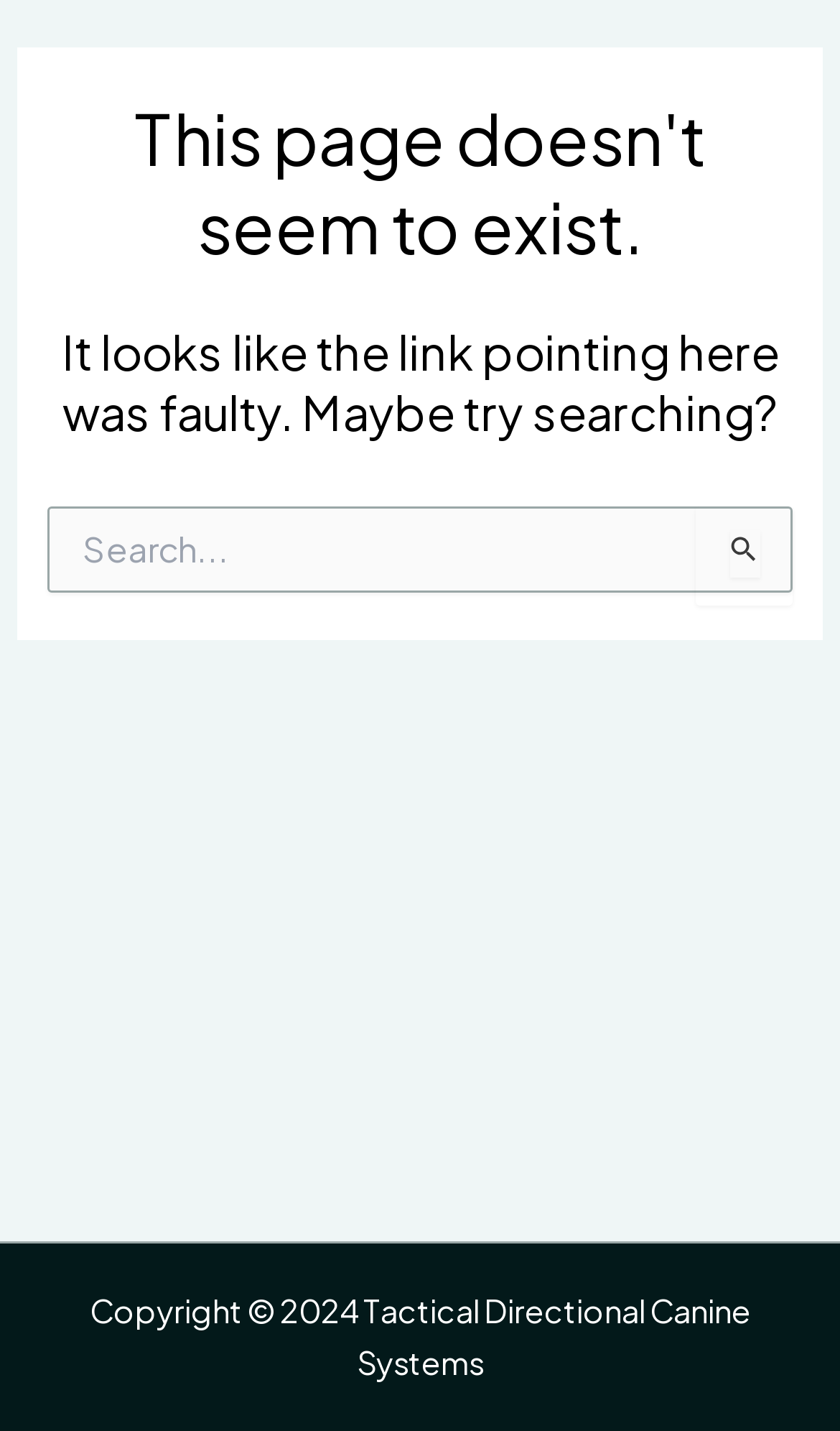What is the copyright year of the website?
Relying on the image, give a concise answer in one word or a brief phrase.

2024